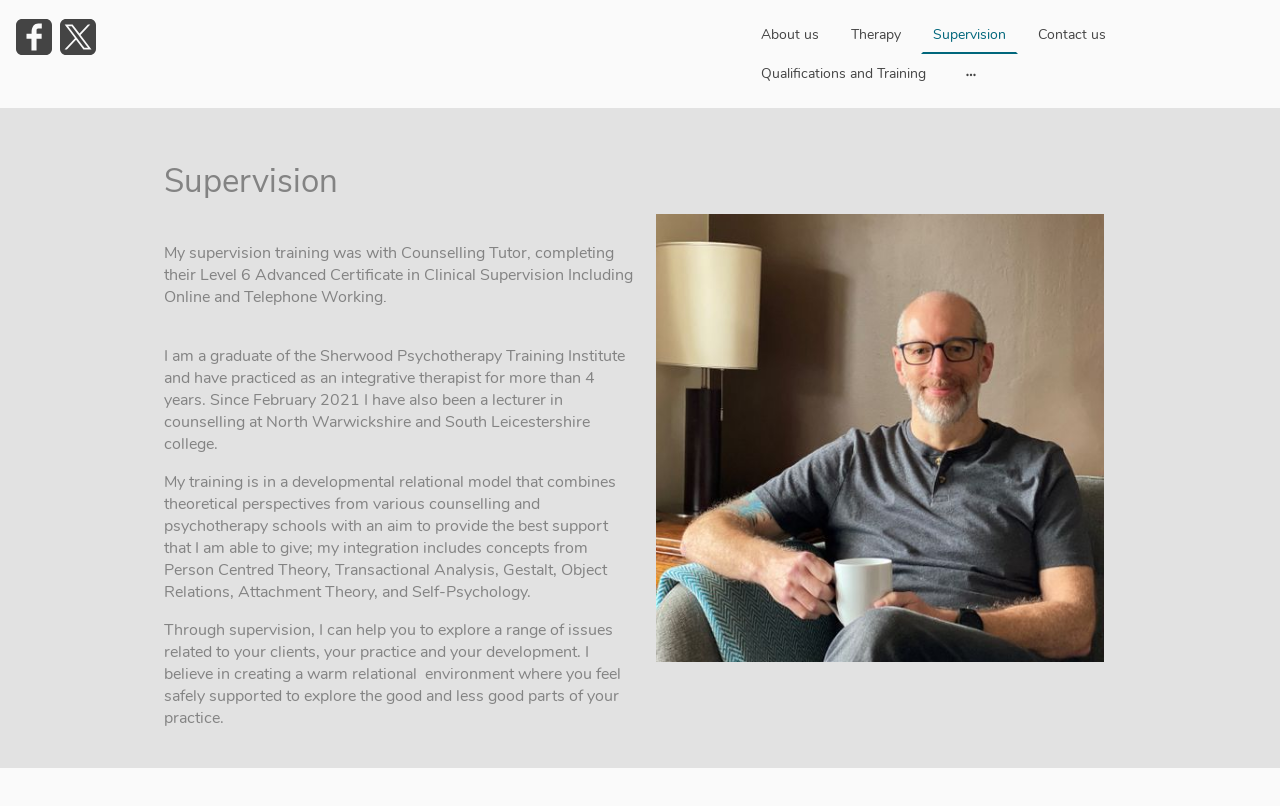Provide a short, one-word or phrase answer to the question below:
What kind of environment does Nick Roth believe in creating for supervision?

warm relational environment